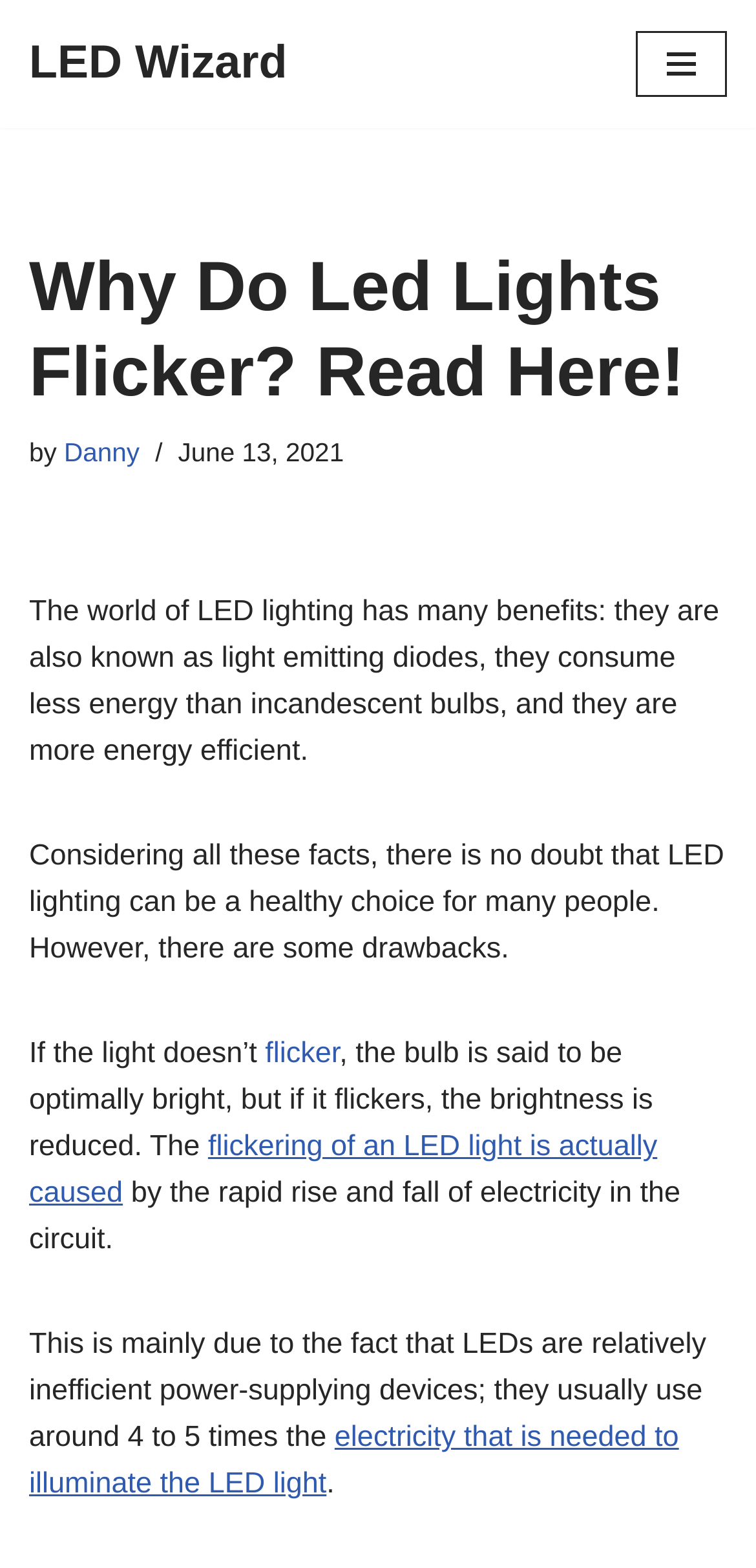Utilize the details in the image to give a detailed response to the question: What is the benefit of LED lighting?

According to the webpage, the world of LED lighting has many benefits, including being energy efficient, which means they consume less energy than incandescent bulbs.